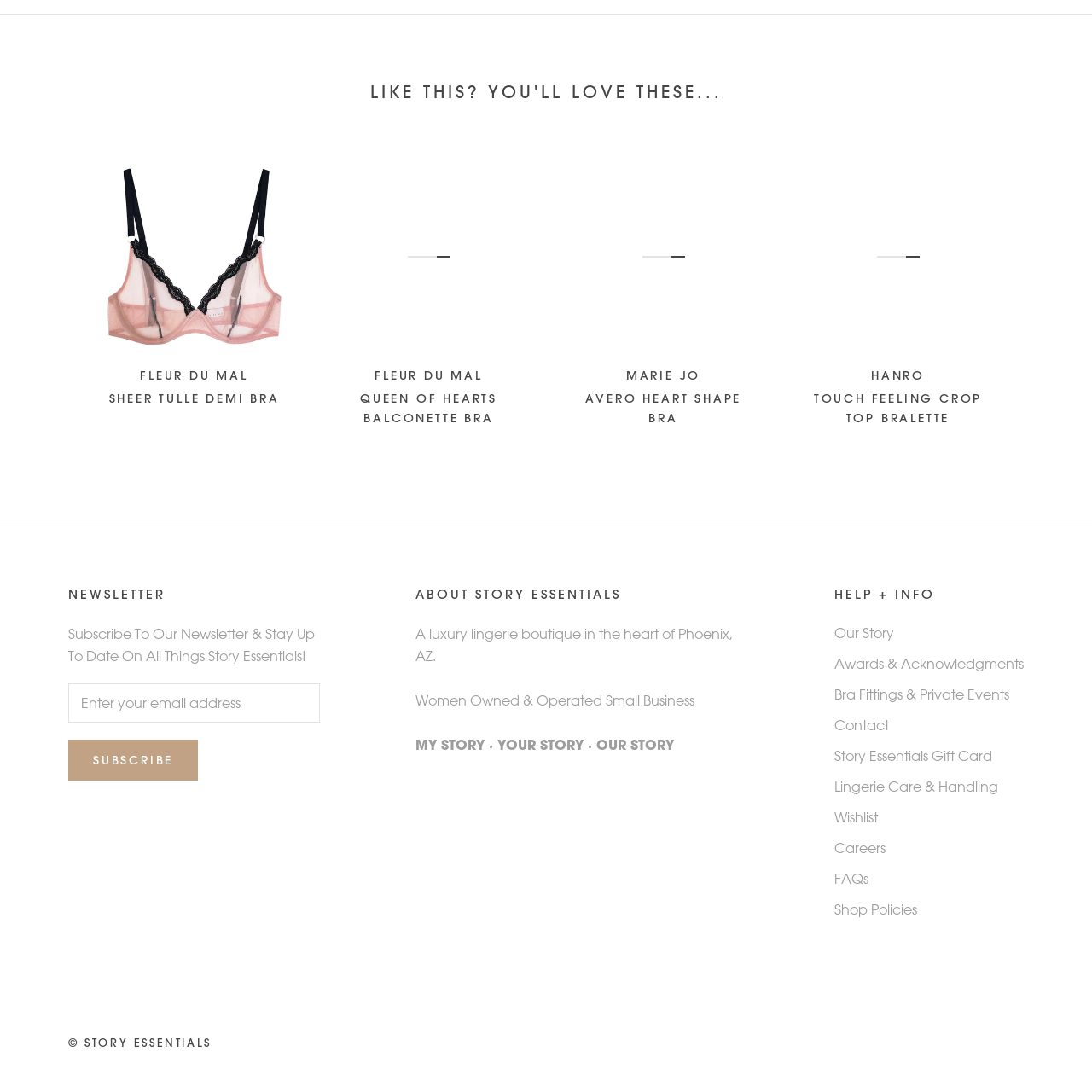Please give a one-word or short phrase response to the following question: 
How many products are displayed on this webpage?

4